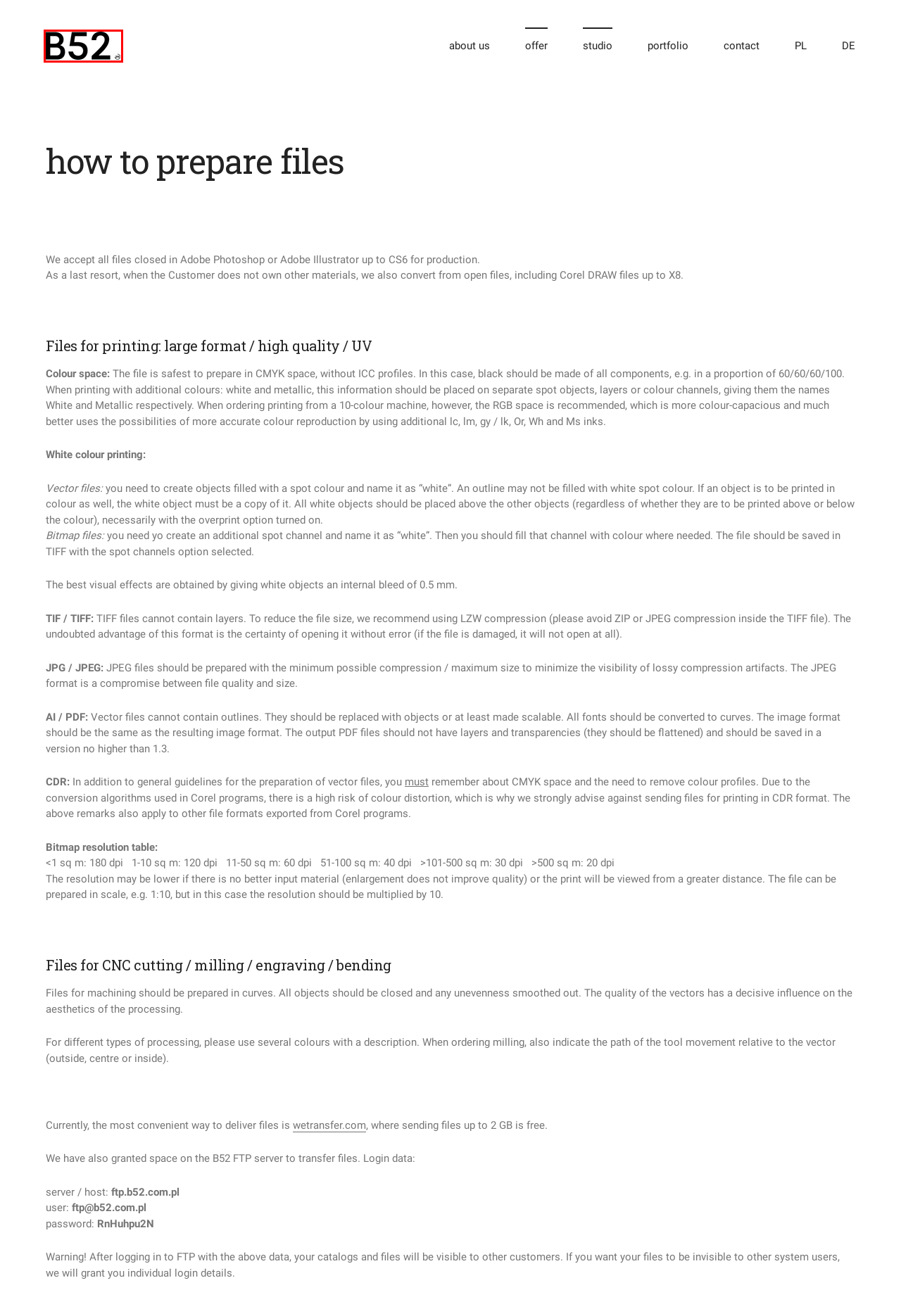You are given a screenshot depicting a webpage with a red bounding box around a UI element. Select the description that best corresponds to the new webpage after clicking the selected element. Here are the choices:
A. portfolio • B52 / example projects gallery
B. studio • B52 / printing advertising Poland print CNC laser
C. contact • B52 / printing advertising Poland
D. B52 / printing Poland advertising Poland print
E. WeTransfer - Send Large Files & Share Photos Online - Up to 2GB Free
F. offer • B52 / printing advertising signs CNC laser Poland
G. jak przygotować pliki • B52 / drukarnia reklama Gdańsk
H. so bereiten Sie Dateien vor • B52 / Druck Werbung Polen

D